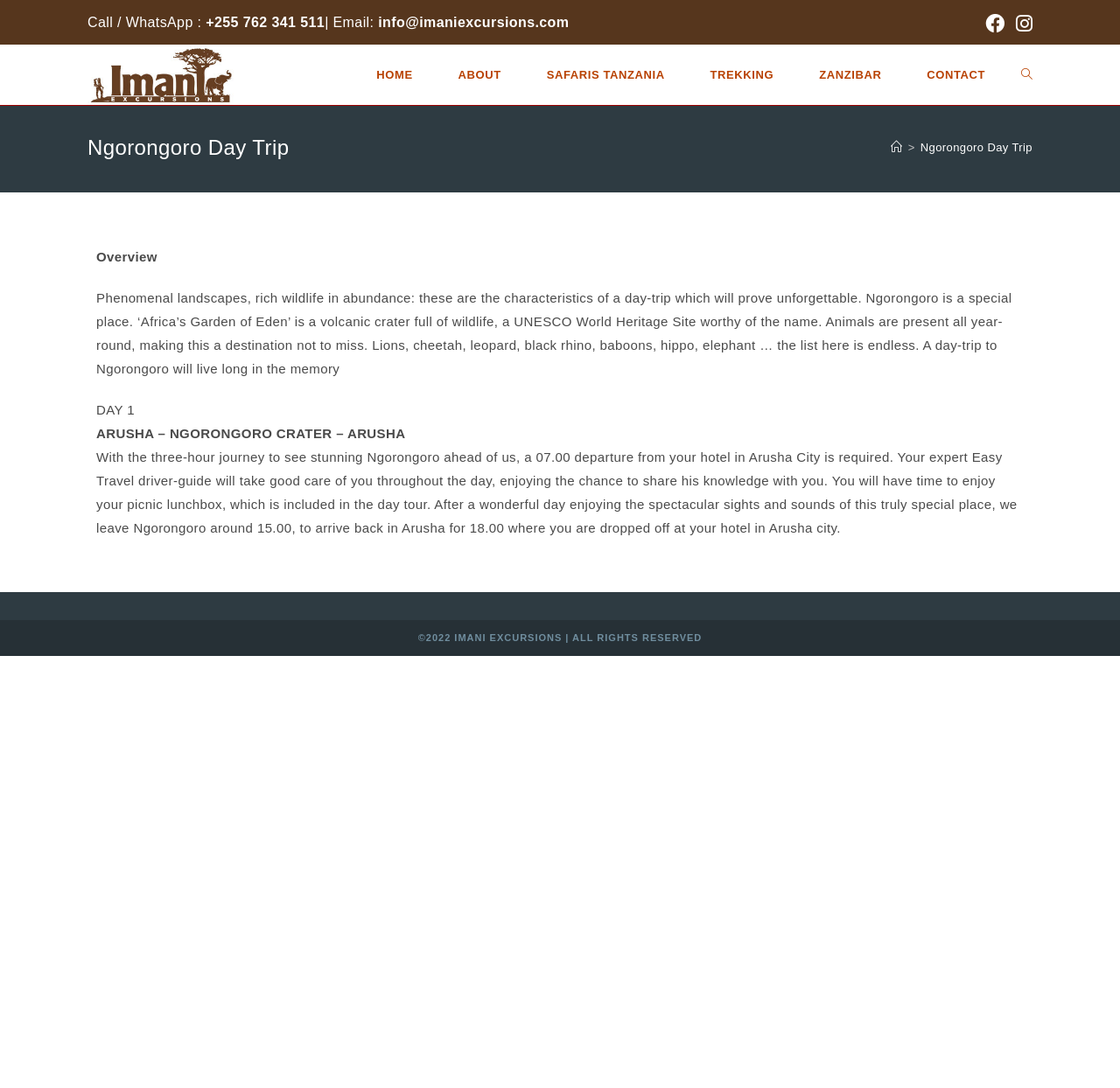Find and specify the bounding box coordinates that correspond to the clickable region for the instruction: "Call or WhatsApp the tour operator".

[0.078, 0.014, 0.184, 0.027]